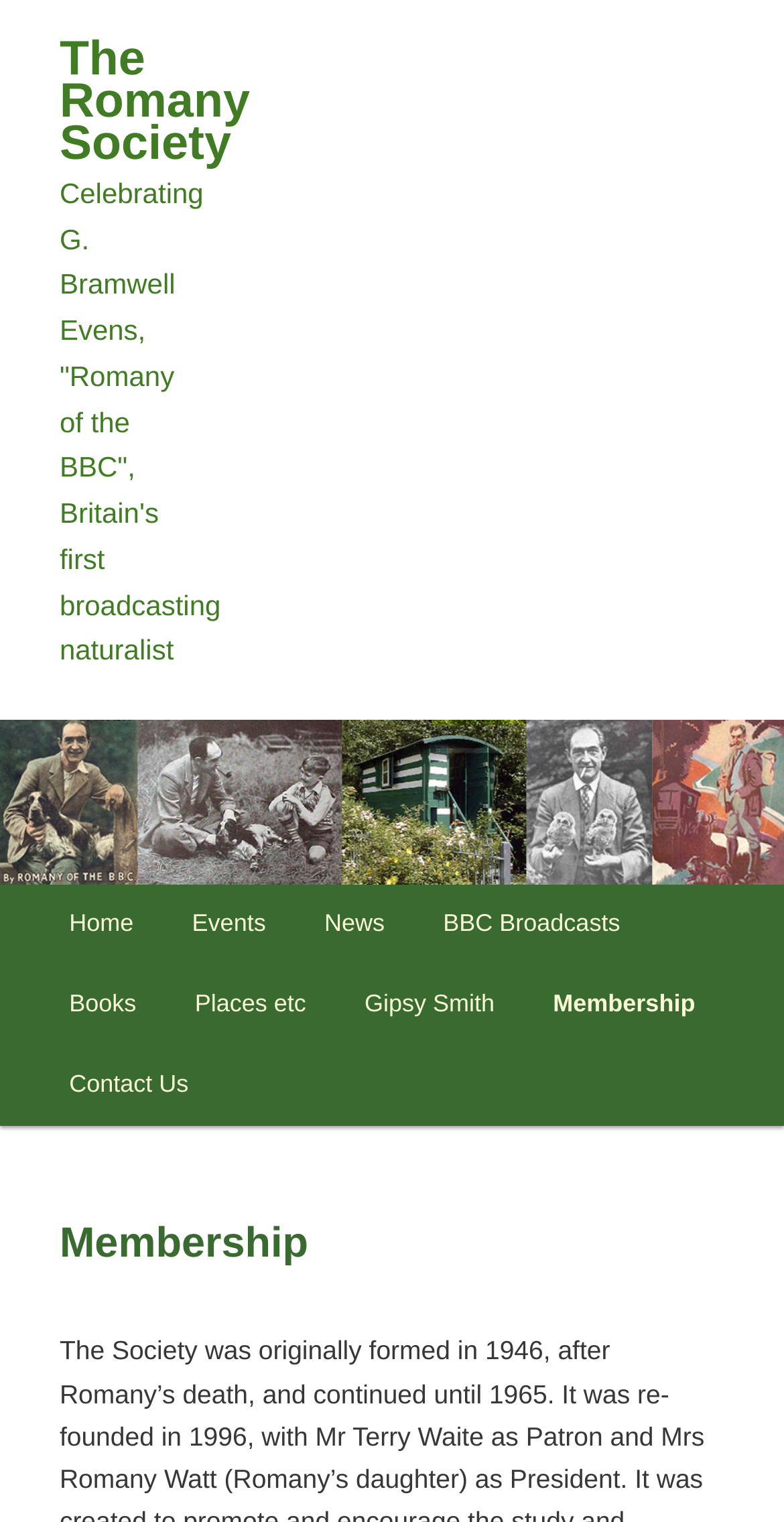Extract the bounding box coordinates for the HTML element that matches this description: "Jeux assassin creed gratuit pc". The coordinates should be four float numbers between 0 and 1, i.e., [left, top, right, bottom].

None